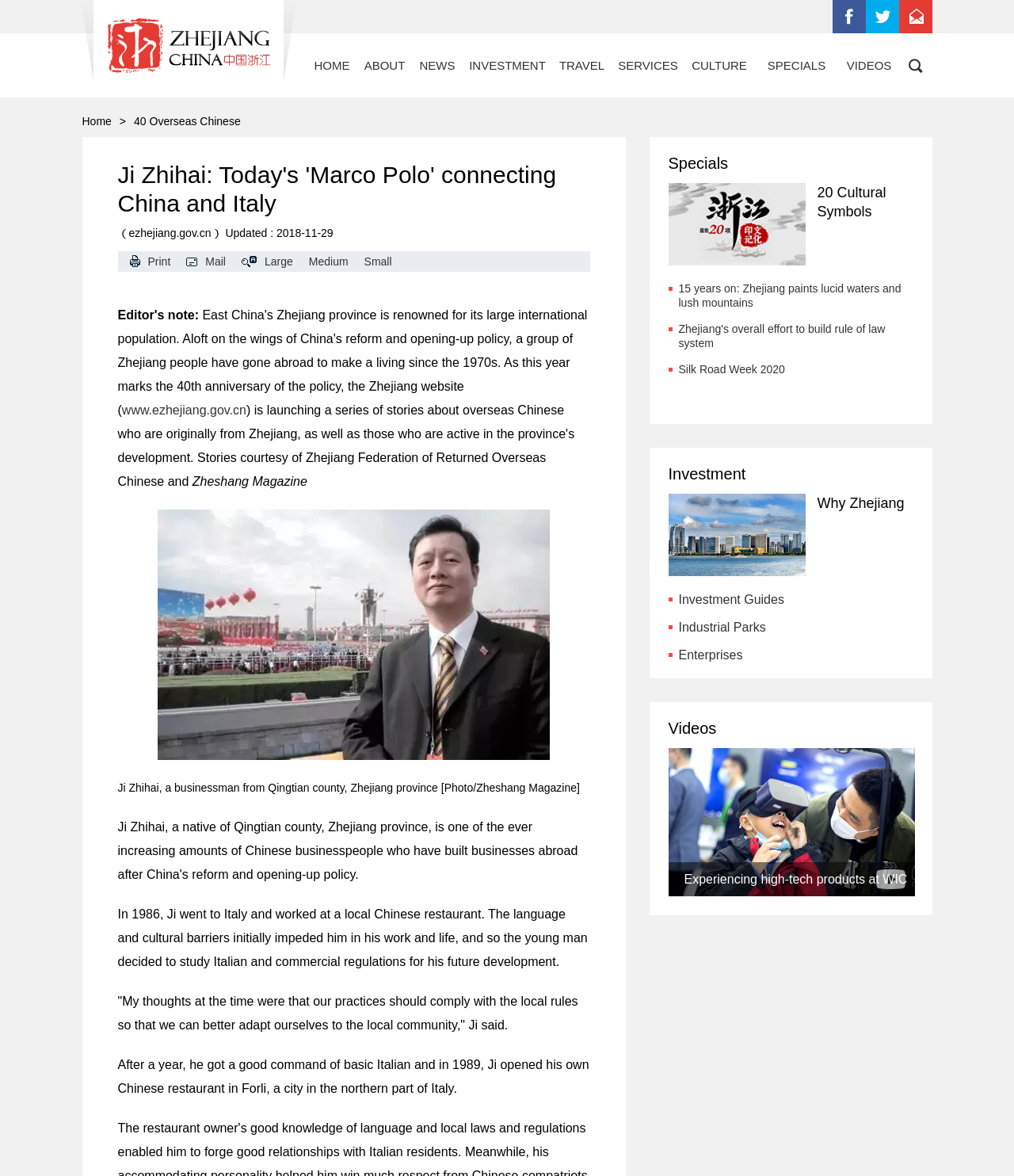Determine the bounding box coordinates for the HTML element described here: "Silk Road Week 2020".

[0.669, 0.308, 0.902, 0.32]